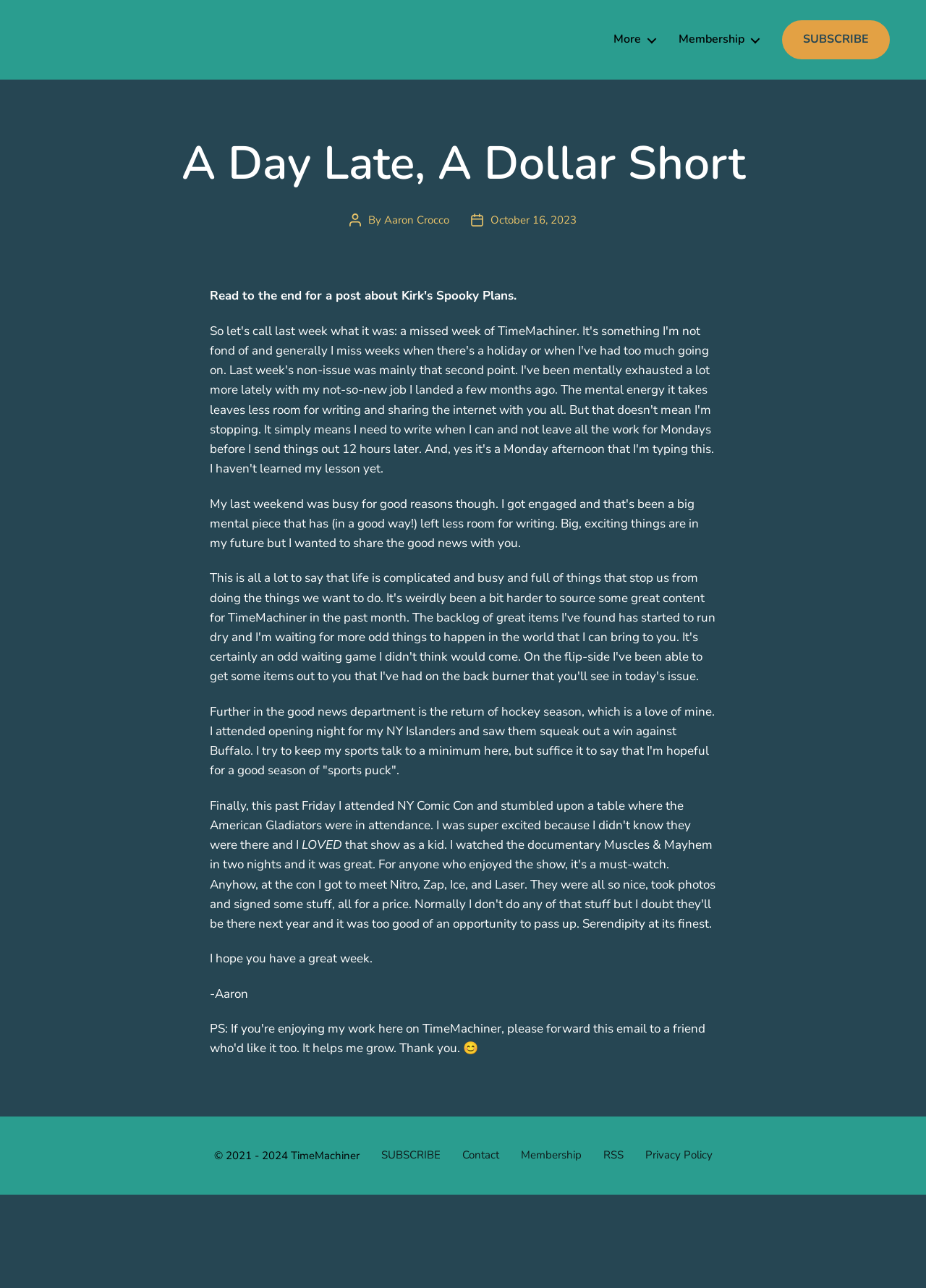Please identify the bounding box coordinates of the area that needs to be clicked to fulfill the following instruction: "Go to the Membership page."

[0.733, 0.026, 0.82, 0.036]